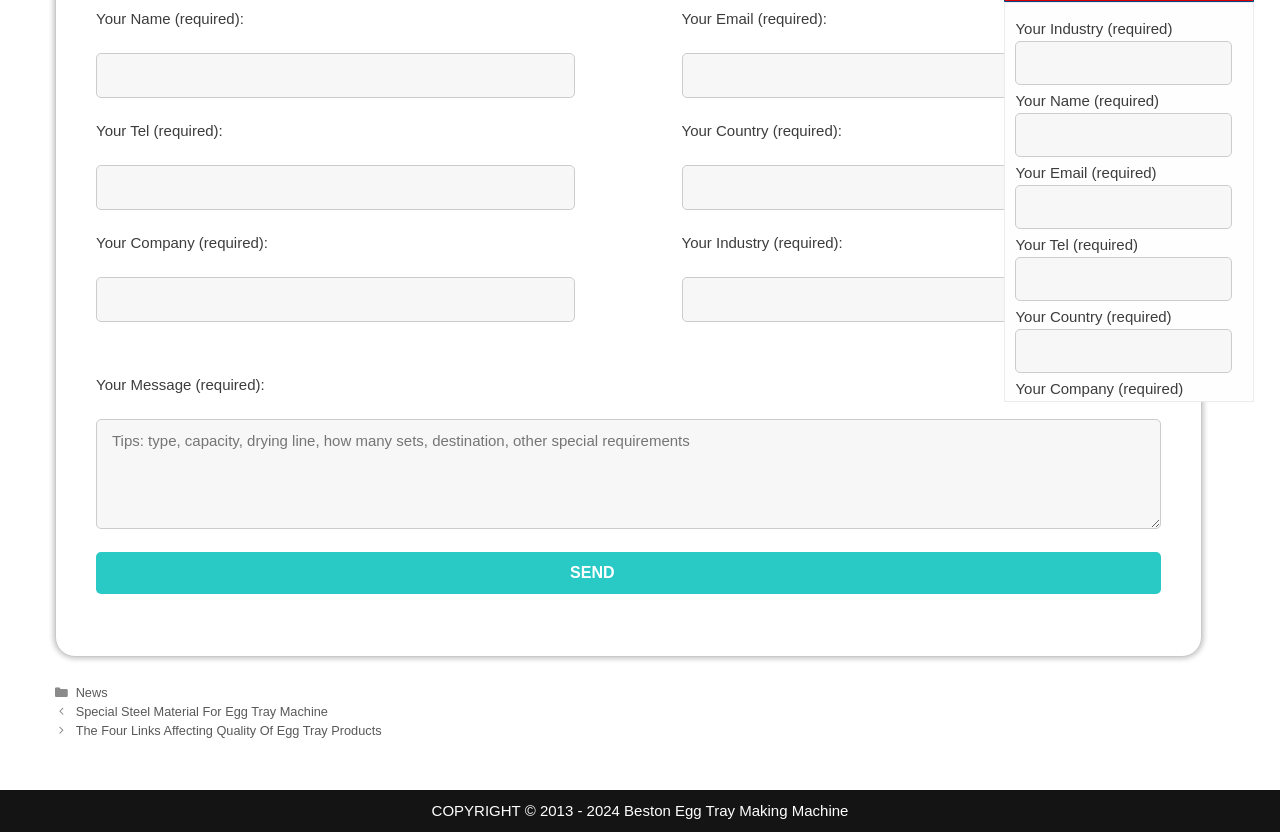What is the theme of the posts listed on the webpage?
Based on the image, answer the question with as much detail as possible.

The posts listed on the webpage, such as 'Special Steel Material For Egg Tray Machine' and 'The Four Links Affecting Quality Of Egg Tray Products', suggest that the theme of the posts is related to egg tray making machines.